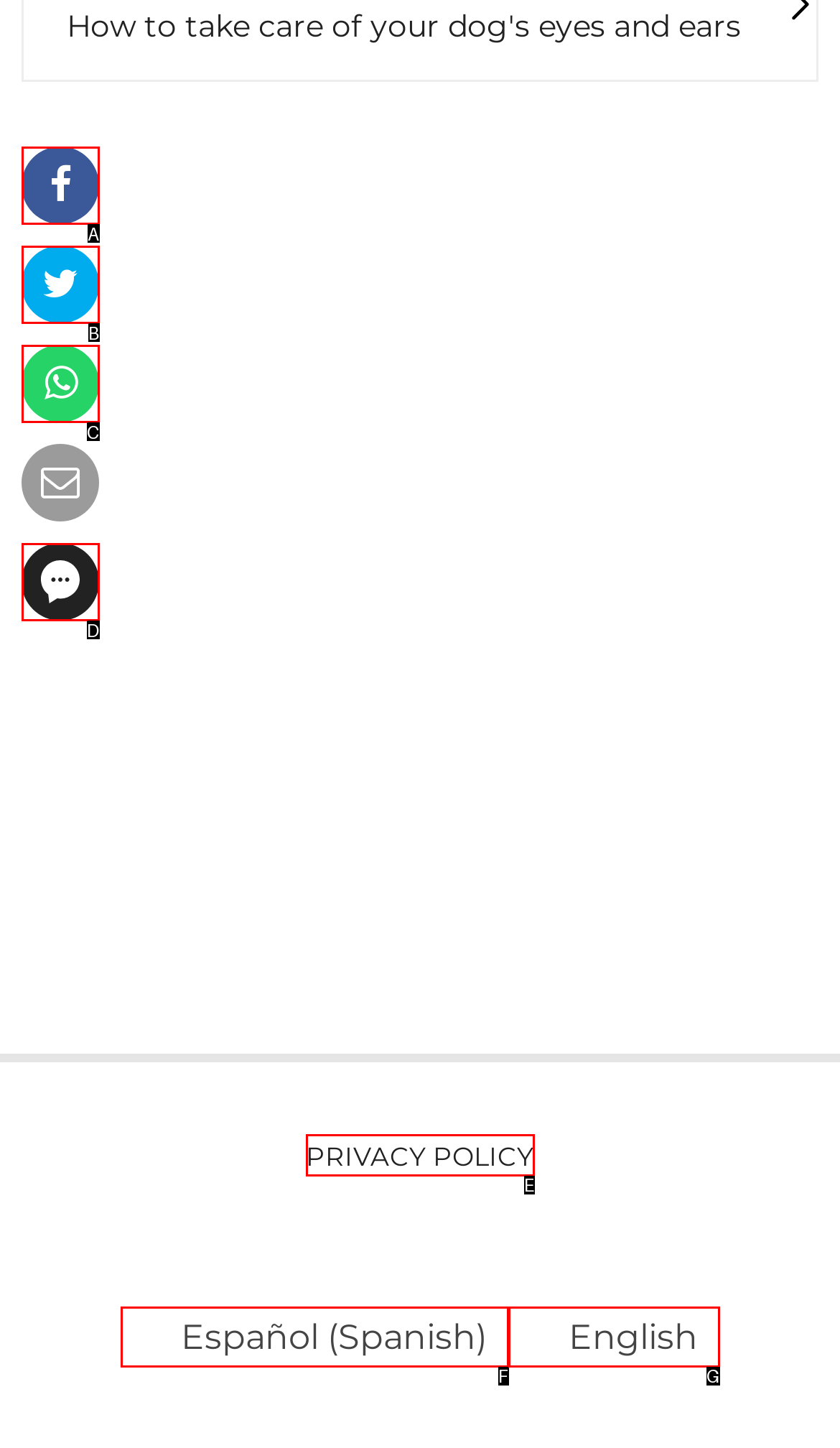Match the HTML element to the description: Email: info@rinpac.com. Answer with the letter of the correct option from the provided choices.

None